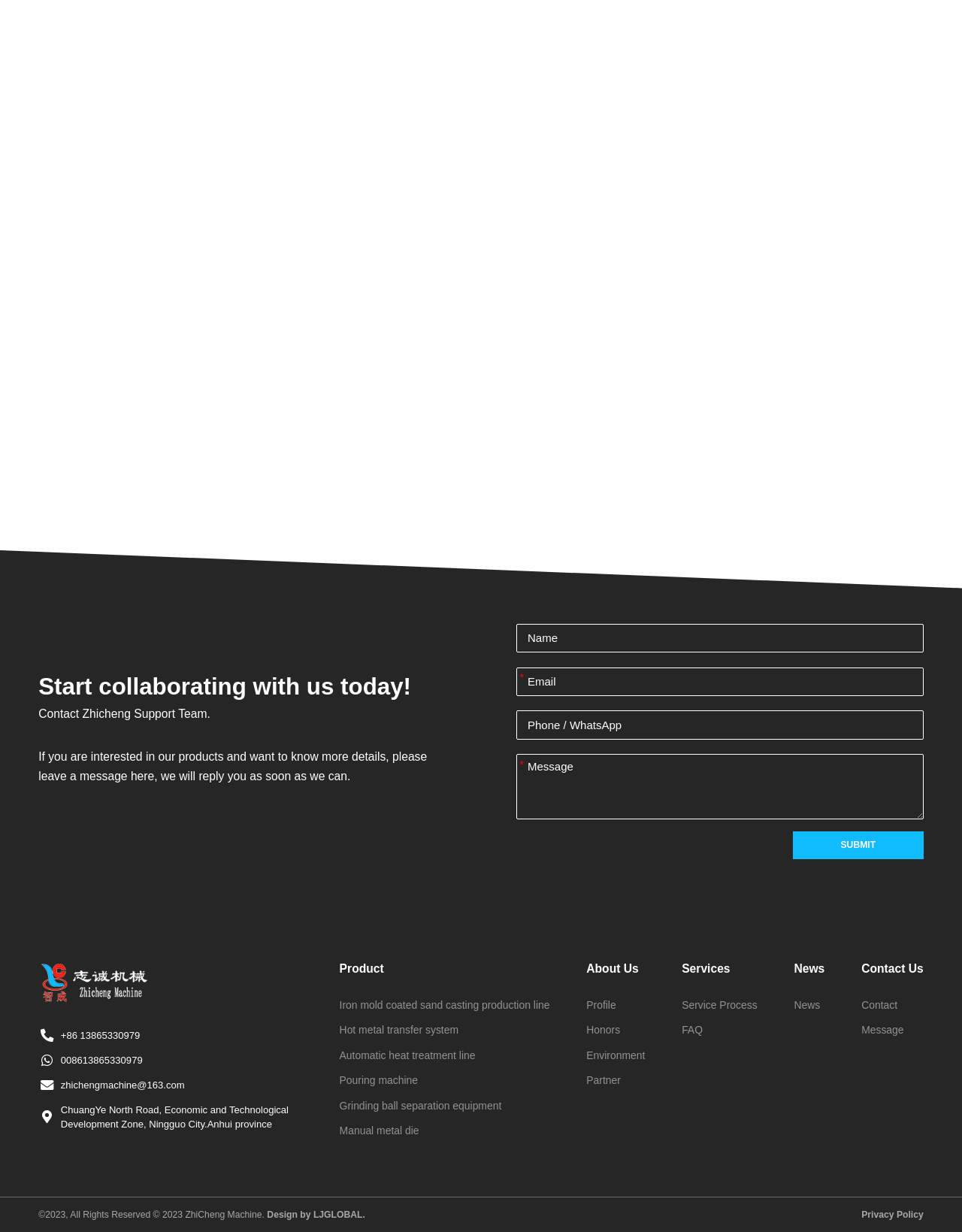Determine the bounding box coordinates for the area that needs to be clicked to fulfill this task: "Click the SUBMIT button". The coordinates must be given as four float numbers between 0 and 1, i.e., [left, top, right, bottom].

[0.824, 0.675, 0.96, 0.697]